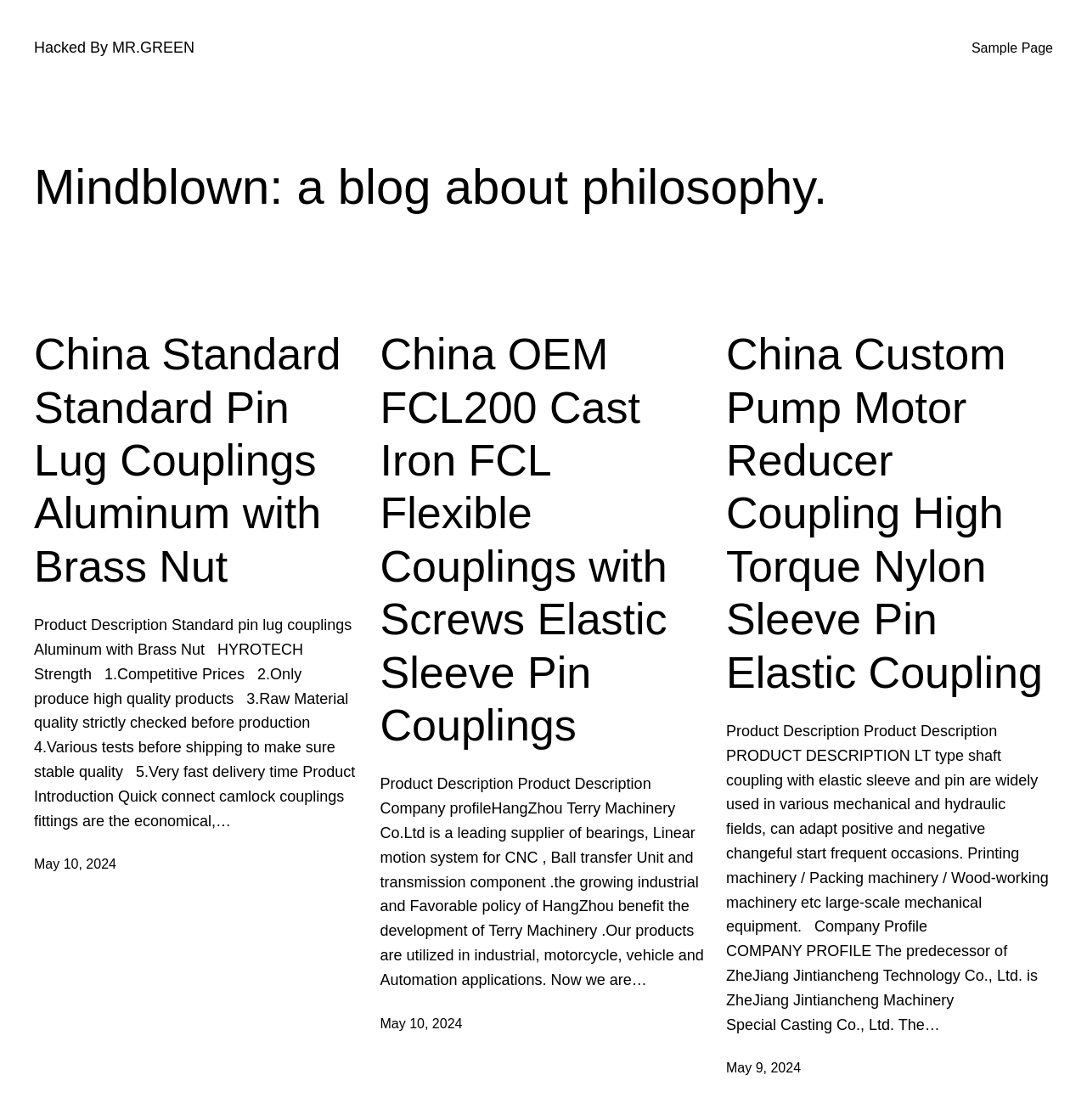What is the company name mentioned in the second product description?
Based on the image, please offer an in-depth response to the question.

I looked at the second product description and found the company name mentioned, which is HangZhou Terry Machinery Co.Ltd.